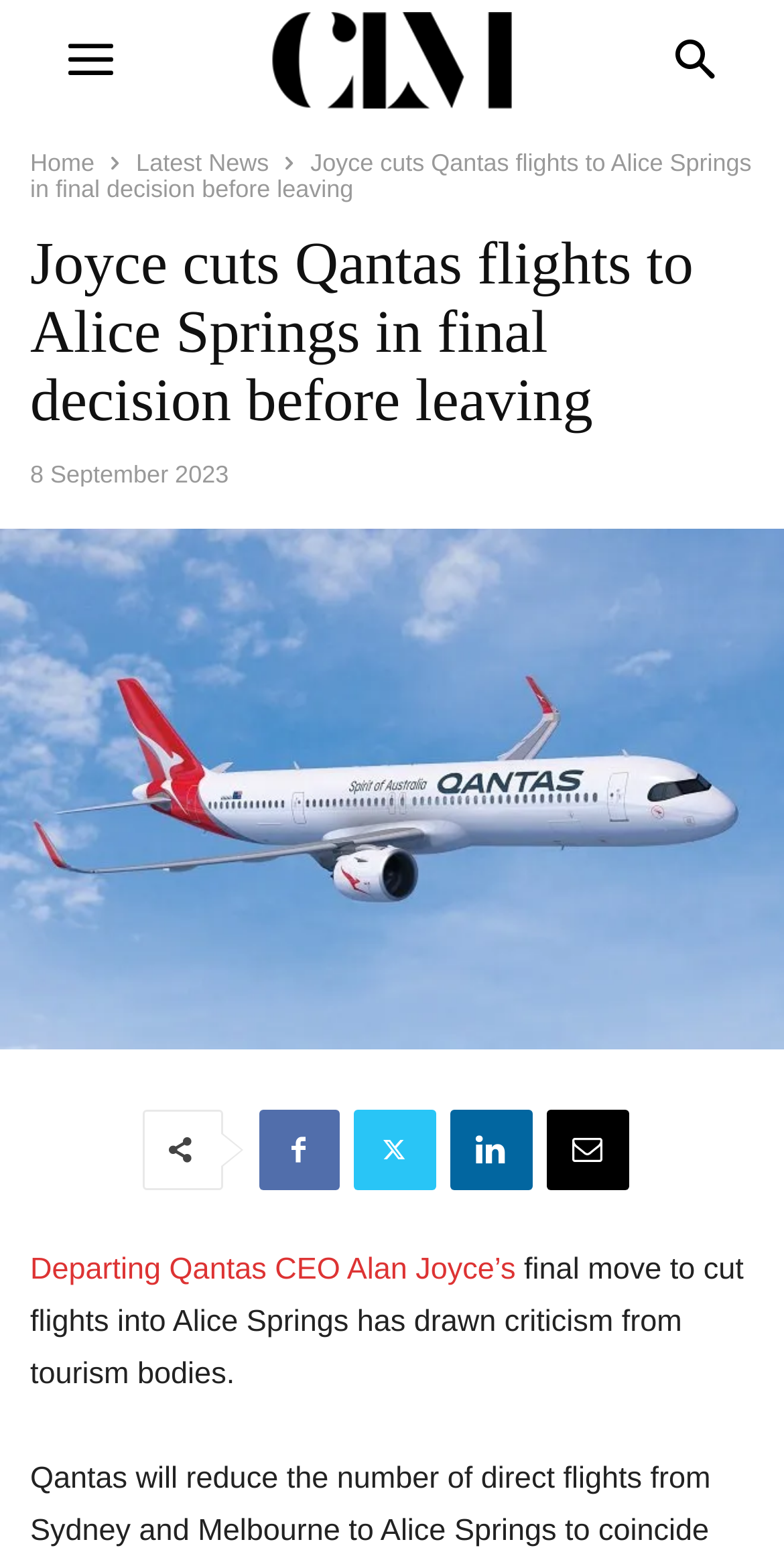What is the airline company mentioned in the article?
Answer with a single word or short phrase according to what you see in the image.

Qantas